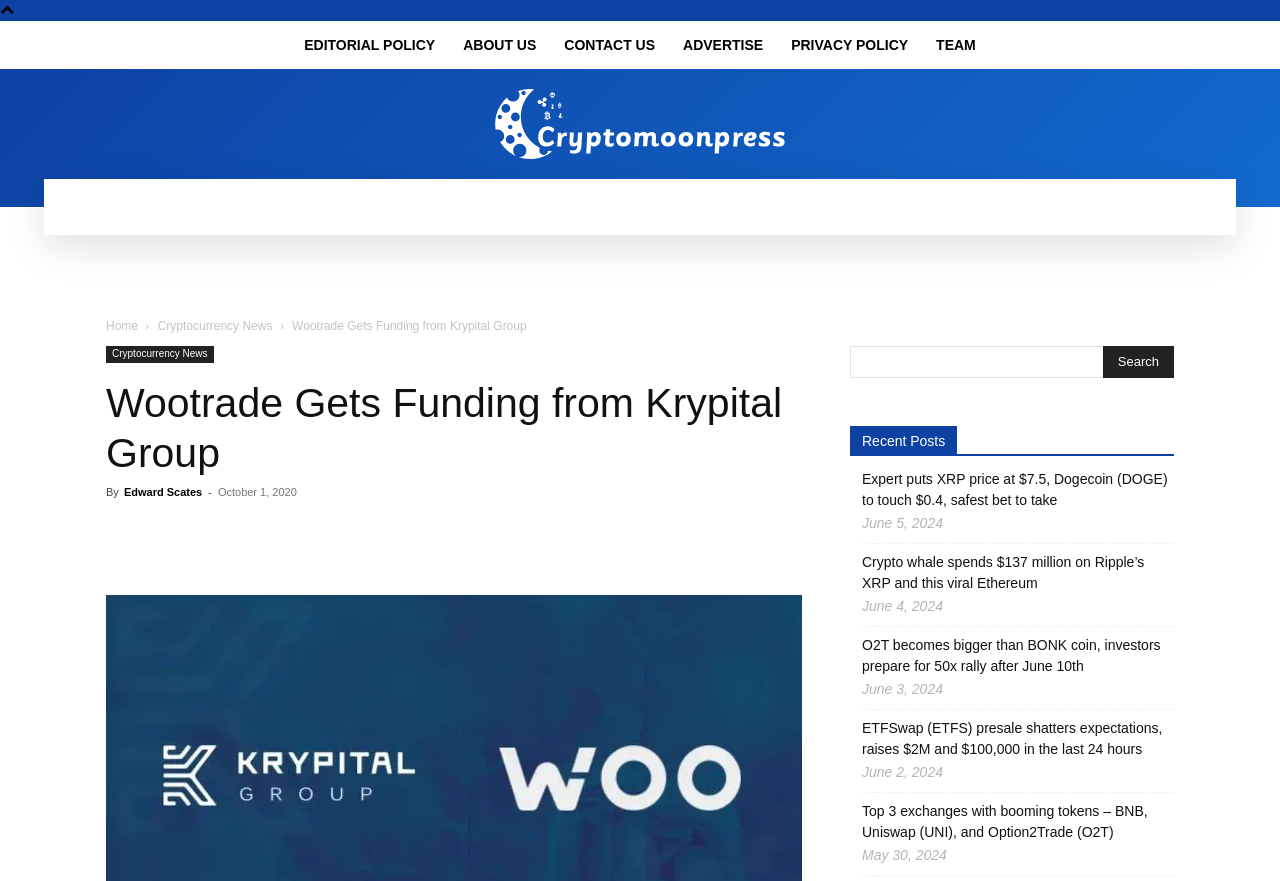Point out the bounding box coordinates of the section to click in order to follow this instruction: "Visit the 'Cryptocurrency News' page".

[0.123, 0.362, 0.213, 0.378]